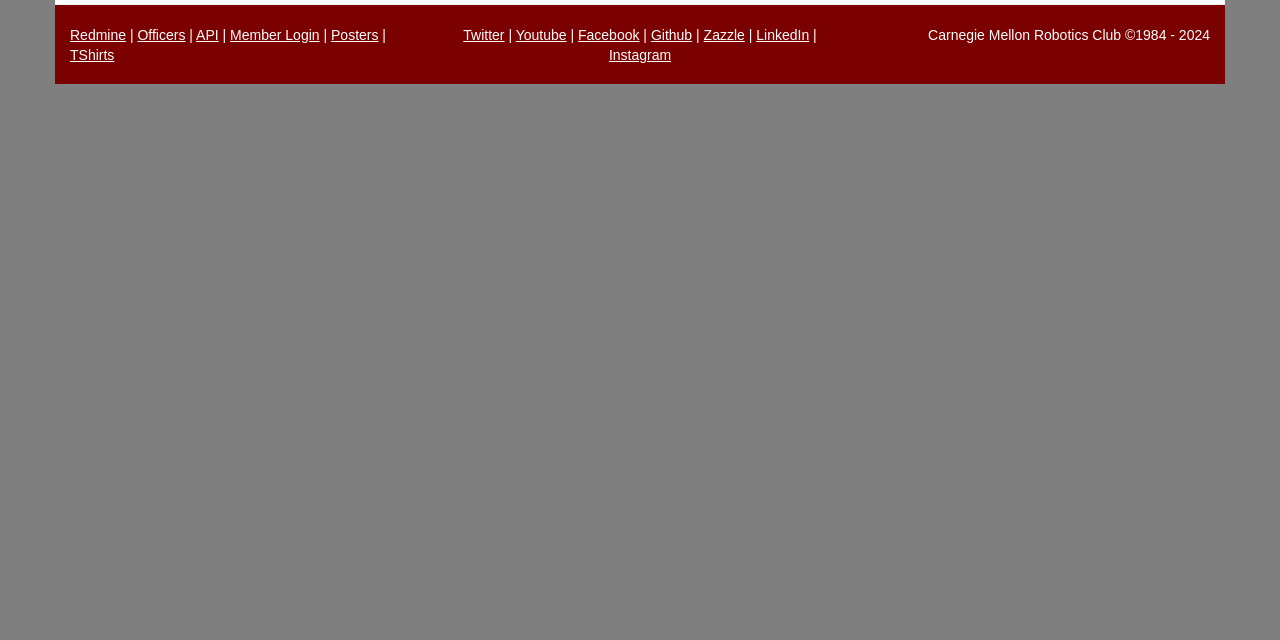Determine the bounding box for the UI element described here: "can’t find the workers".

None